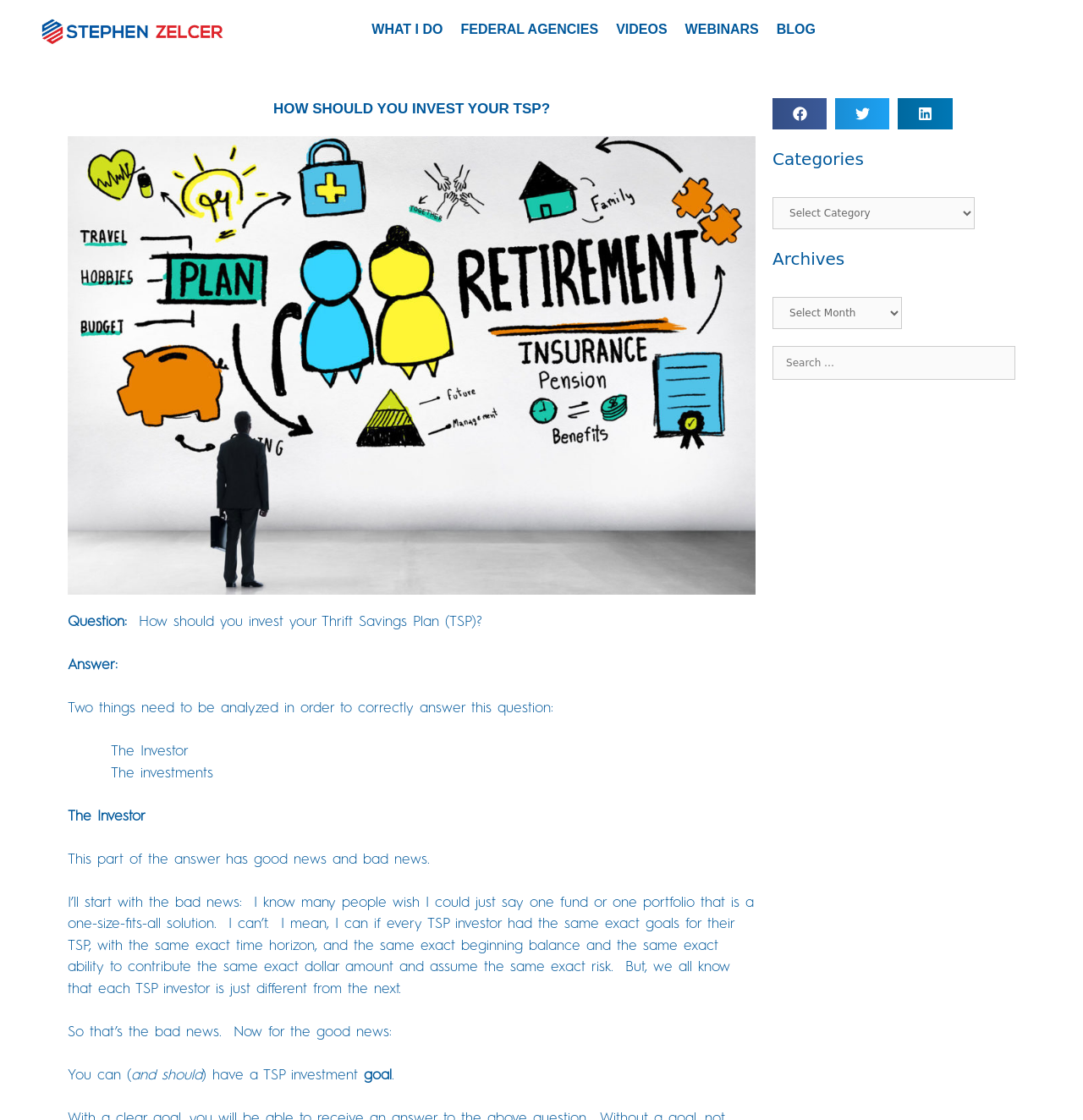Determine the bounding box coordinates of the element's region needed to click to follow the instruction: "Click on the link to watch videos". Provide these coordinates as four float numbers between 0 and 1, formatted as [left, top, right, bottom].

[0.569, 0.01, 0.616, 0.043]